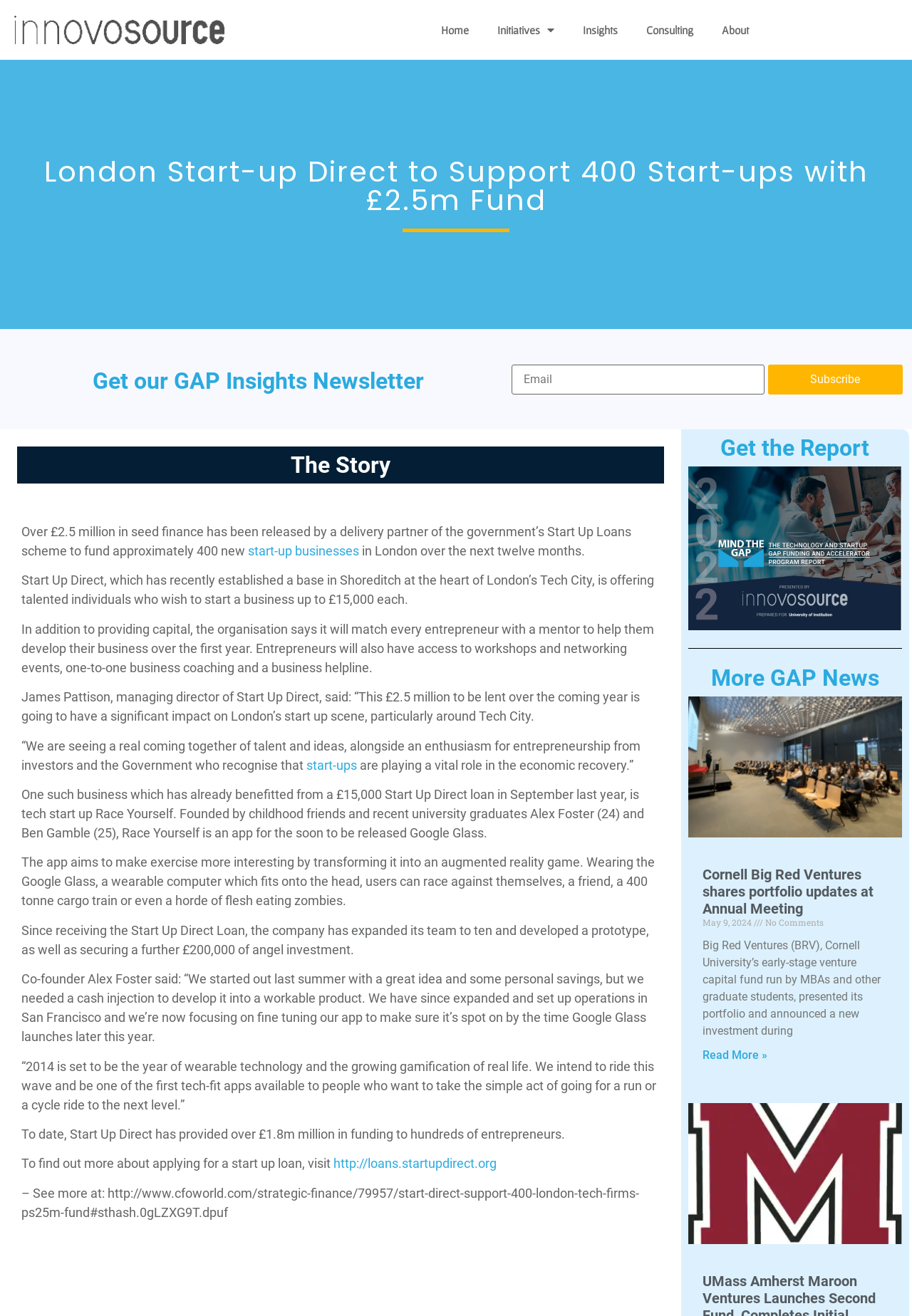Respond with a single word or short phrase to the following question: 
How many links are there in the navigation menu?

5